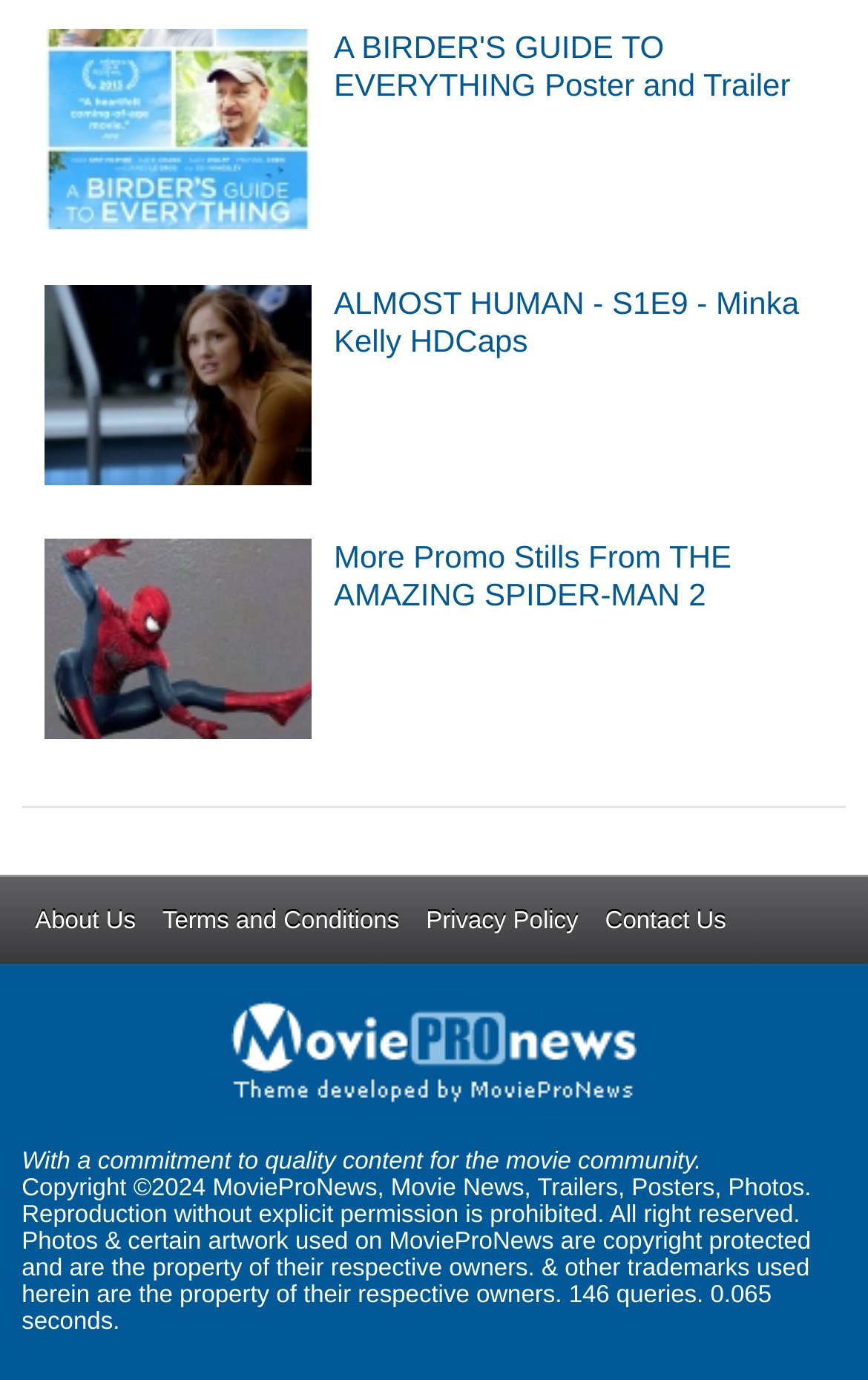Determine the bounding box coordinates of the region that needs to be clicked to achieve the task: "Read About Us".

[0.04, 0.658, 0.156, 0.677]